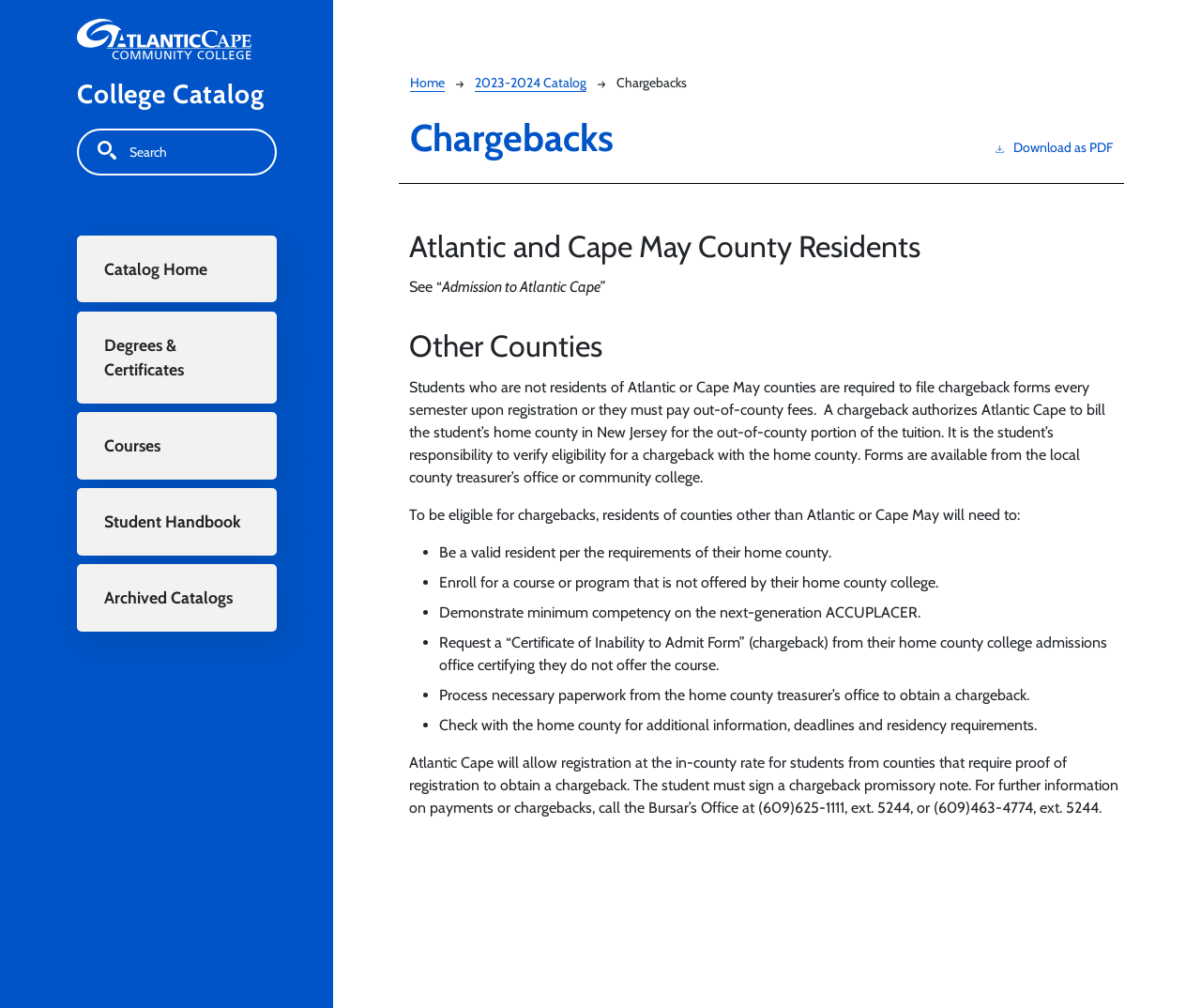What is the purpose of chargeback forms?
Refer to the screenshot and respond with a concise word or phrase.

To file for out-of-county tuition